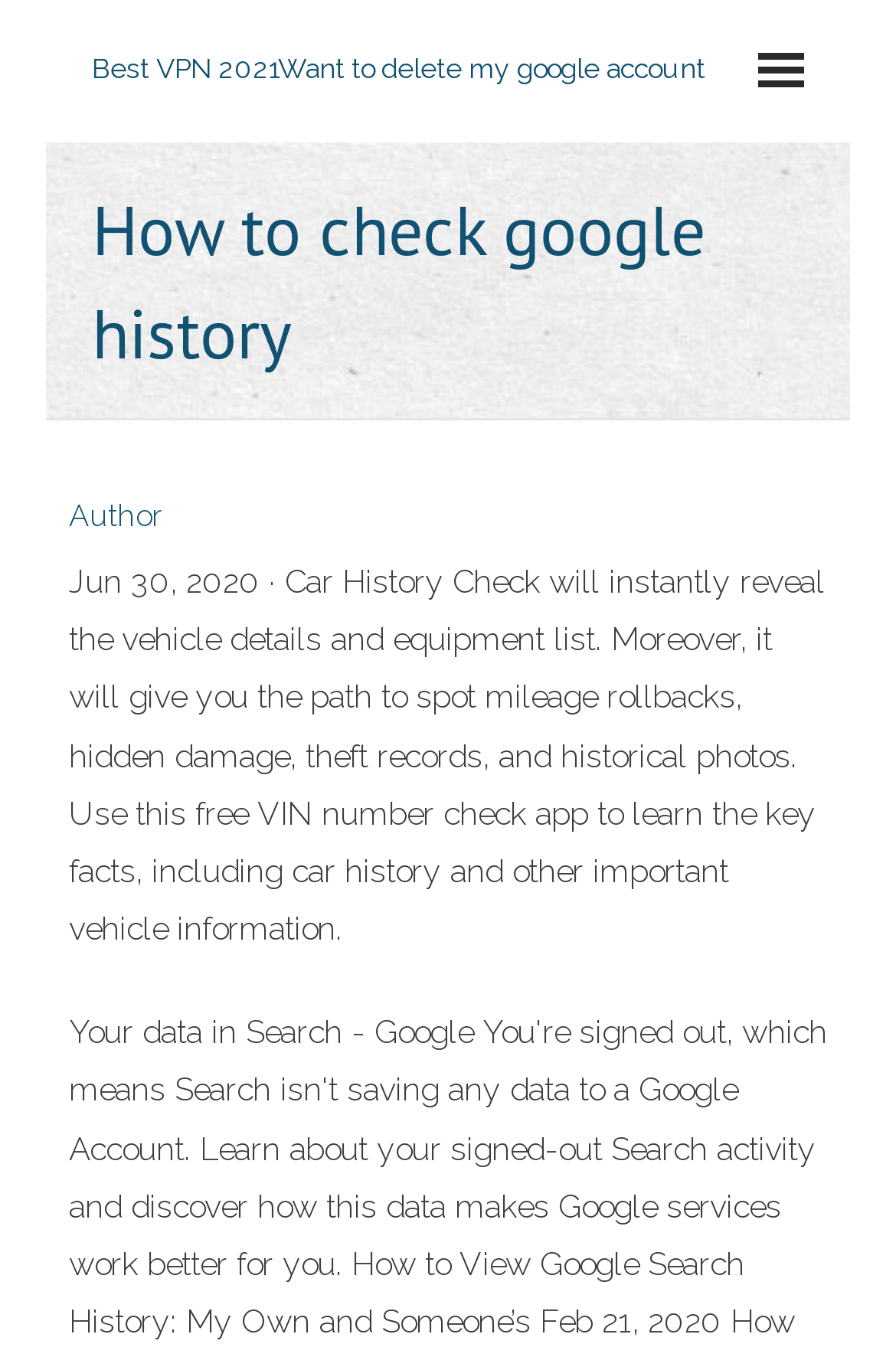What is the purpose of the Car History Check app?
Kindly offer a detailed explanation using the data available in the image.

I found the purpose of the Car History Check app by reading the text that describes its functionality, which says 'Car History Check will instantly reveal the vehicle details and equipment list...'.